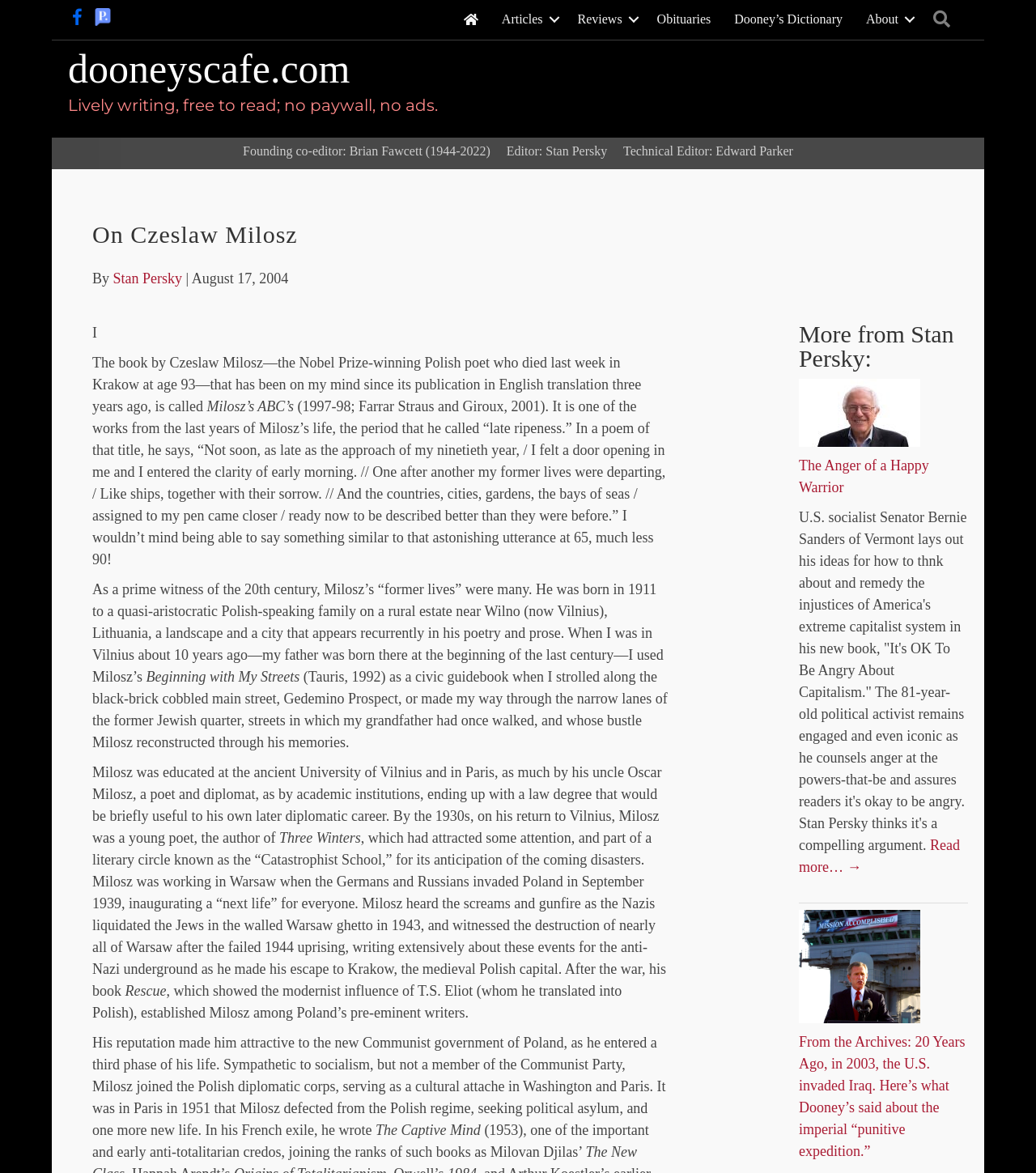For the given element description Read more… →, determine the bounding box coordinates of the UI element. The coordinates should follow the format (top-left x, top-left y, bottom-right x, bottom-right y) and be within the range of 0 to 1.

[0.771, 0.714, 0.927, 0.746]